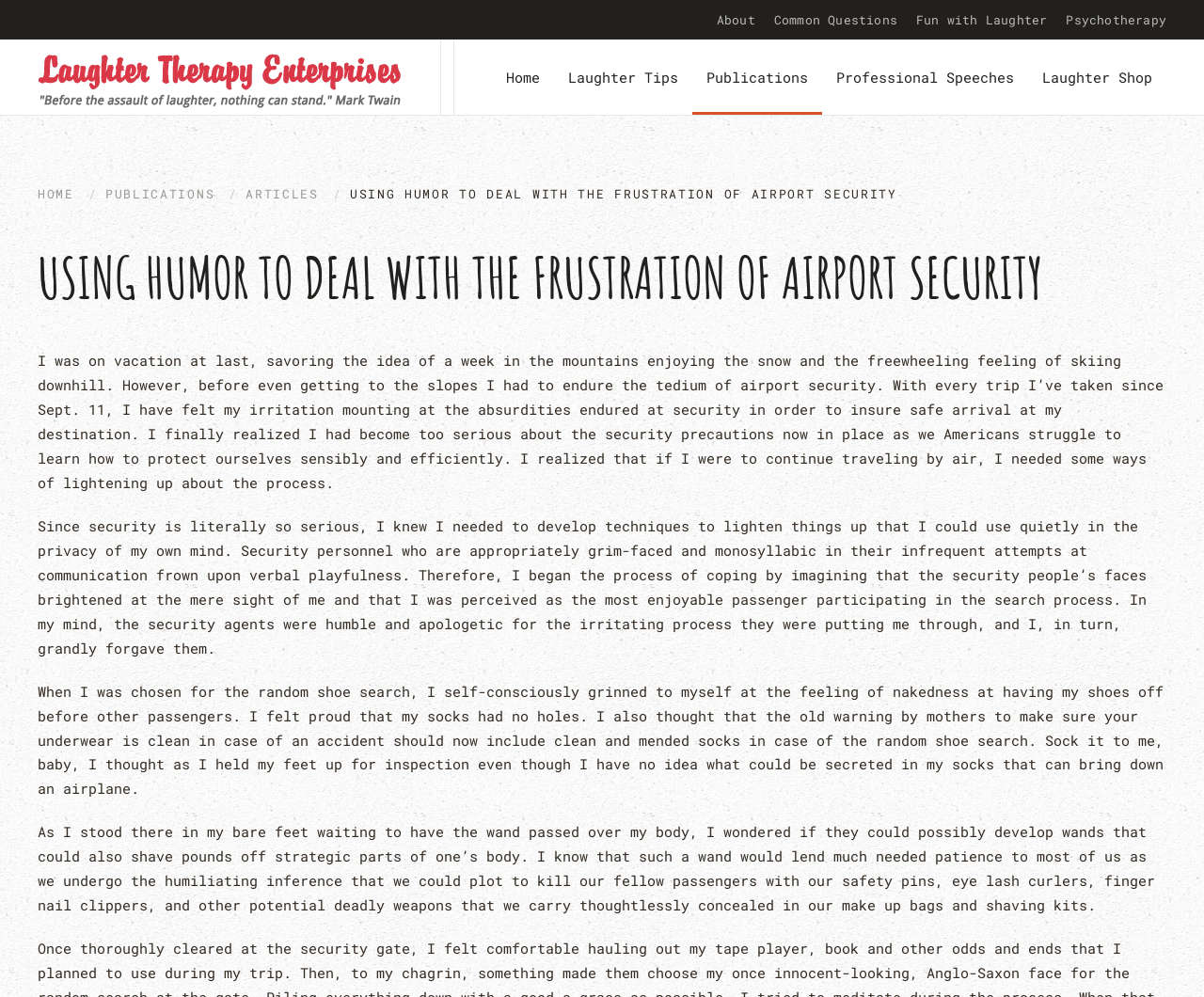Identify the bounding box for the UI element described as: "Skip to main content". Ensure the coordinates are four float numbers between 0 and 1, formatted as [left, top, right, bottom].

[0.027, 0.034, 0.168, 0.053]